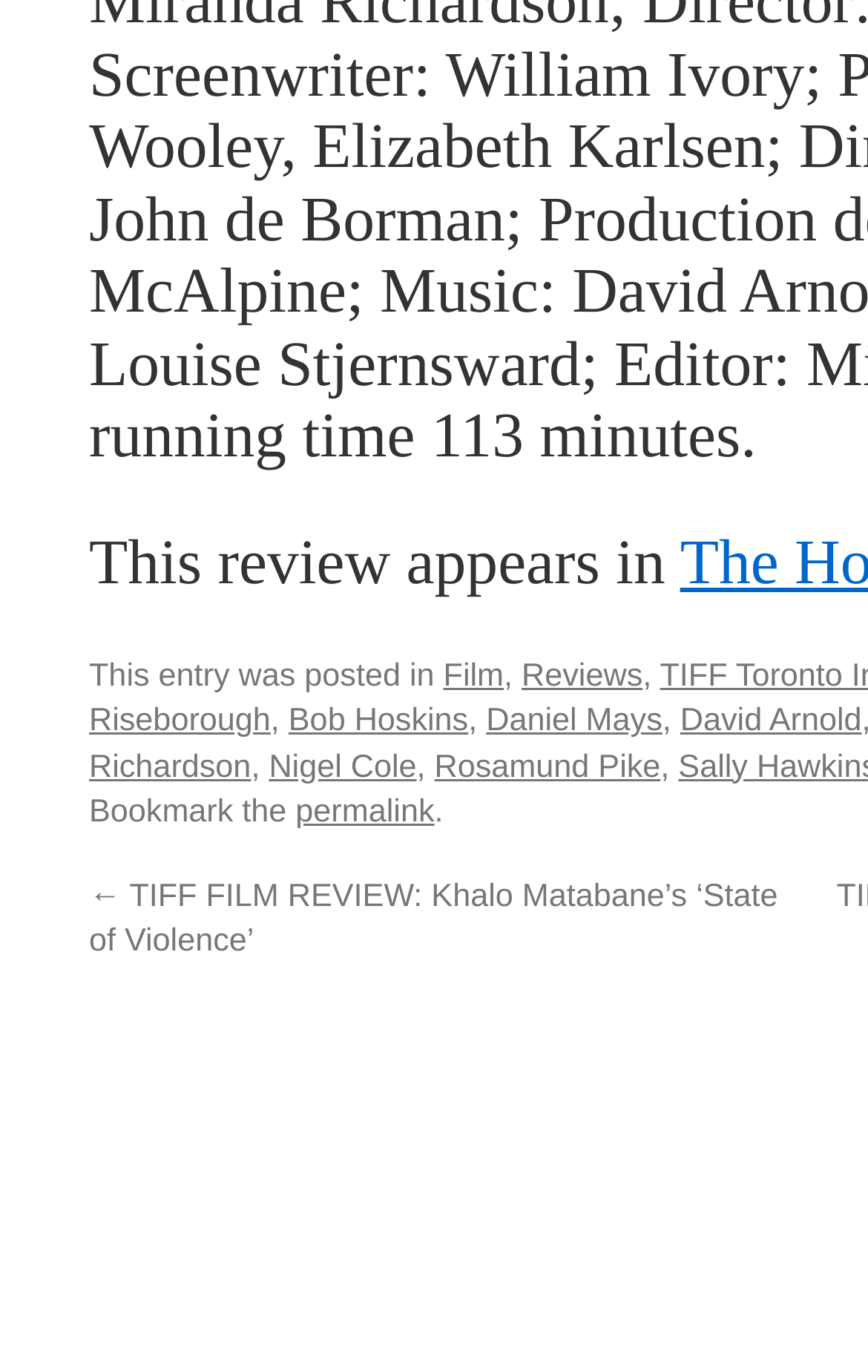Respond with a single word or phrase to the following question: What is the category of this review?

Film